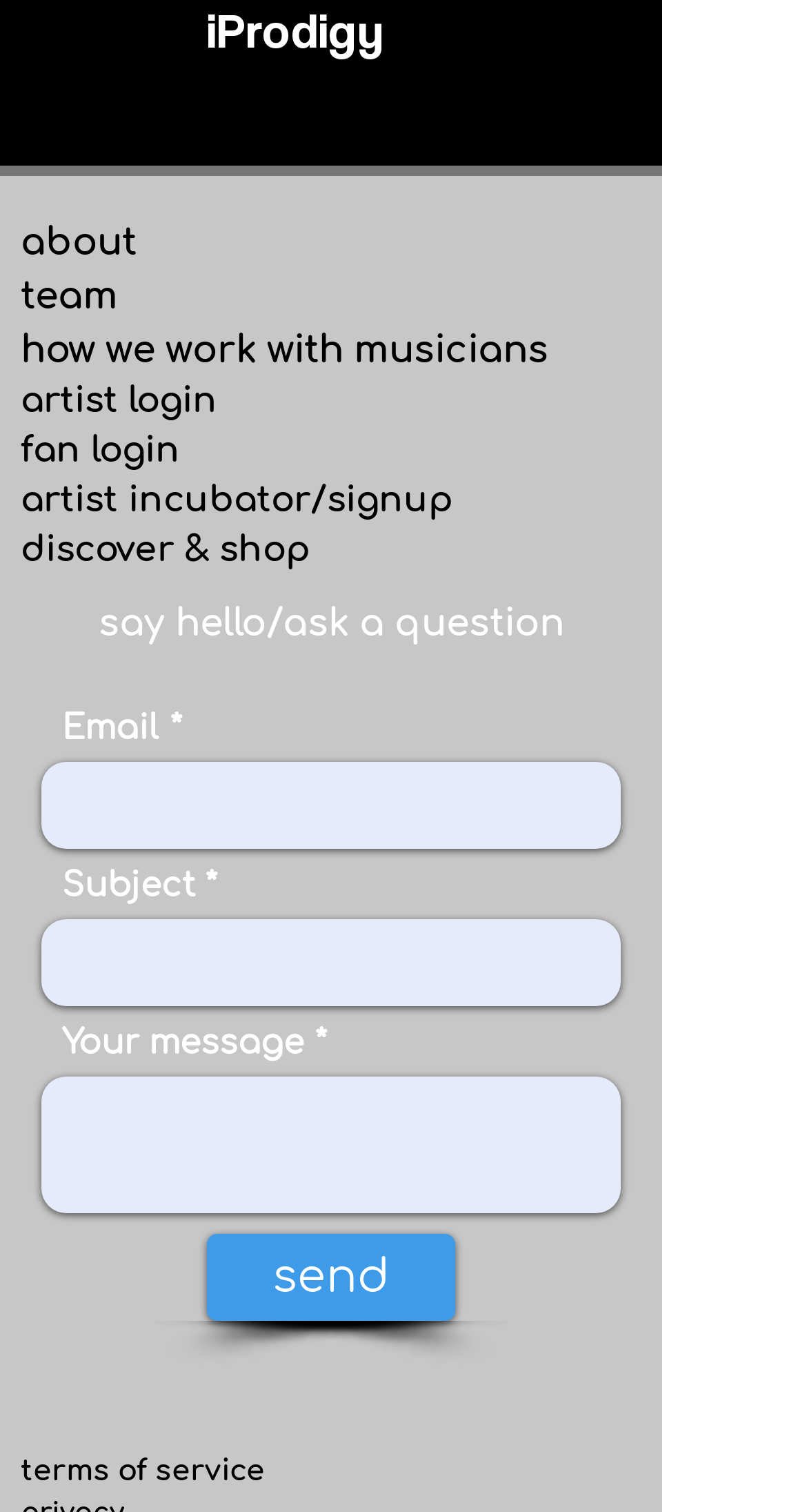Determine the bounding box coordinates of the region I should click to achieve the following instruction: "click about". Ensure the bounding box coordinates are four float numbers between 0 and 1, i.e., [left, top, right, bottom].

[0.026, 0.146, 0.169, 0.173]